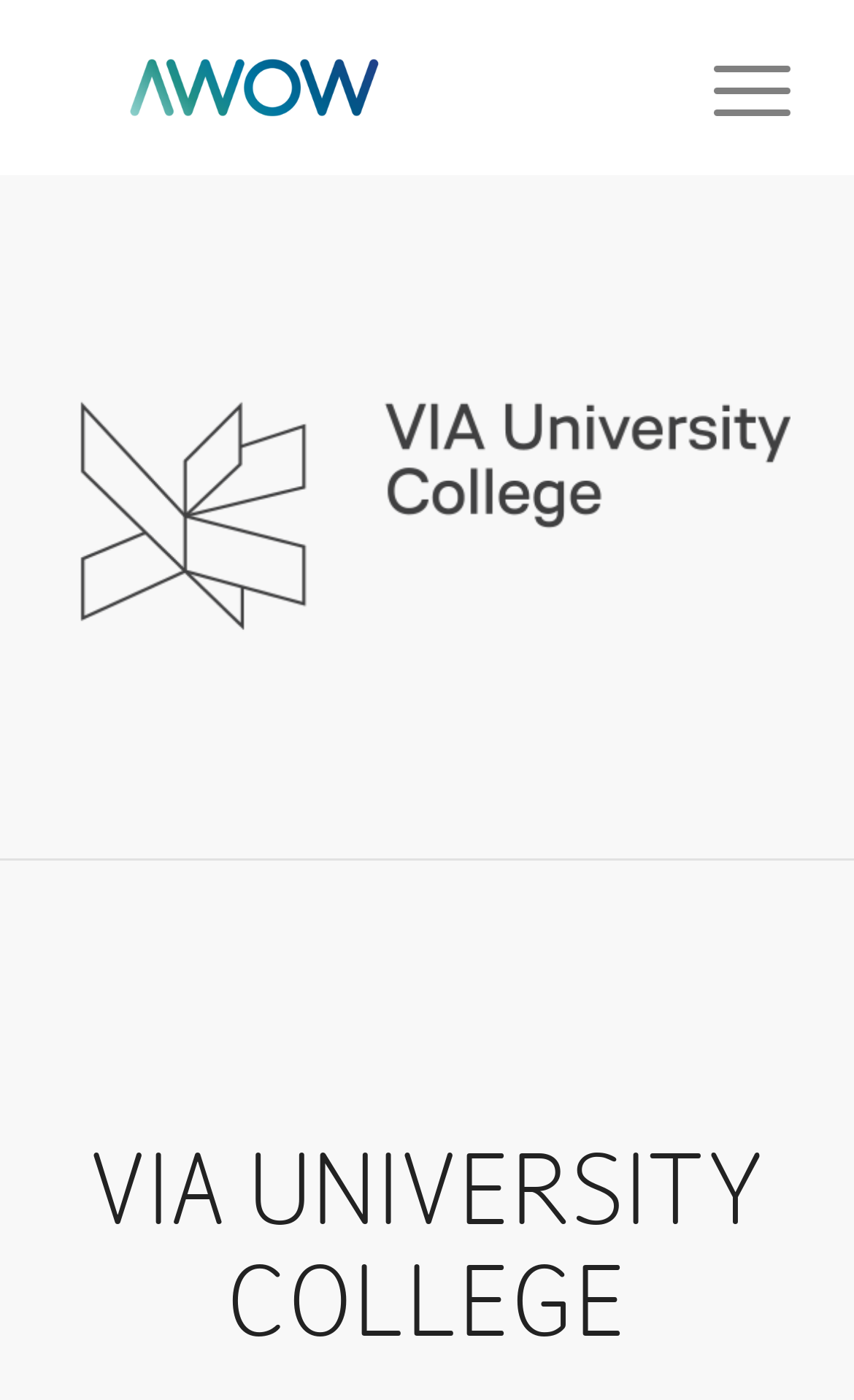Extract the text of the main heading from the webpage.

VIA UNIVERSITY COLLEGE